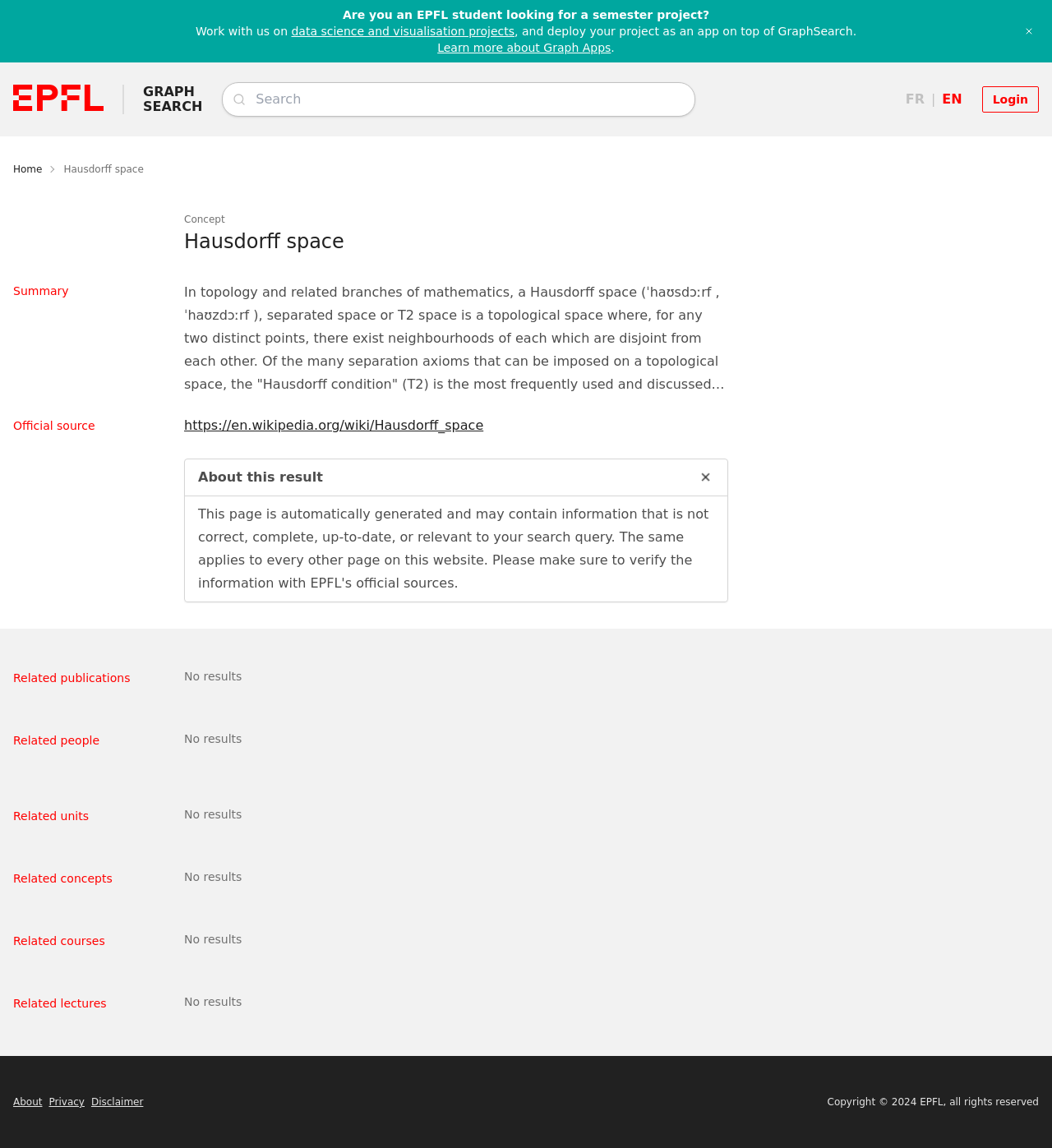Specify the bounding box coordinates for the region that must be clicked to perform the given instruction: "Search for a term".

[0.243, 0.078, 0.654, 0.095]